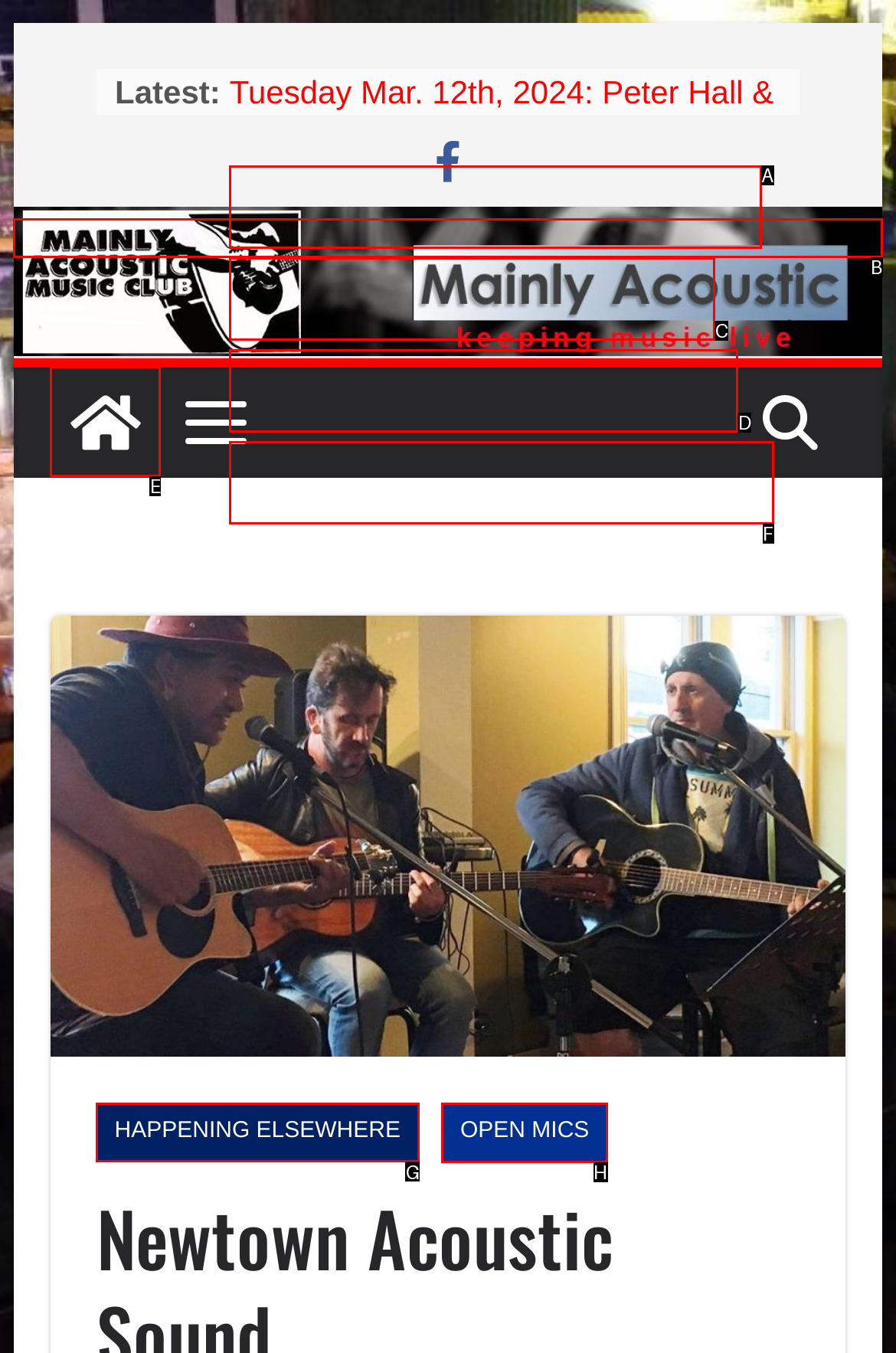Please indicate which HTML element to click in order to fulfill the following task: Check out HAPPENING ELSEWHERE Respond with the letter of the chosen option.

G